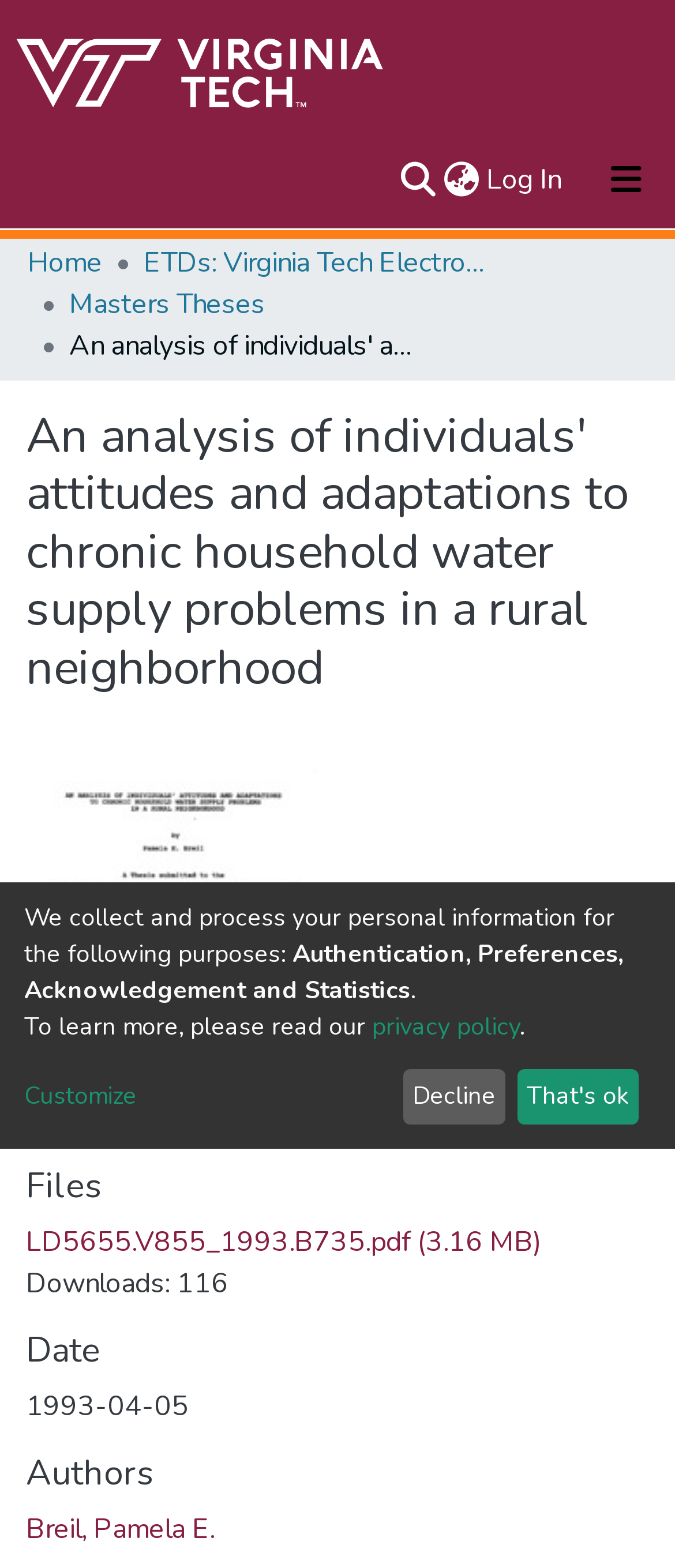Answer the following query with a single word or phrase:
What is the date of the thesis?

1993-04-05